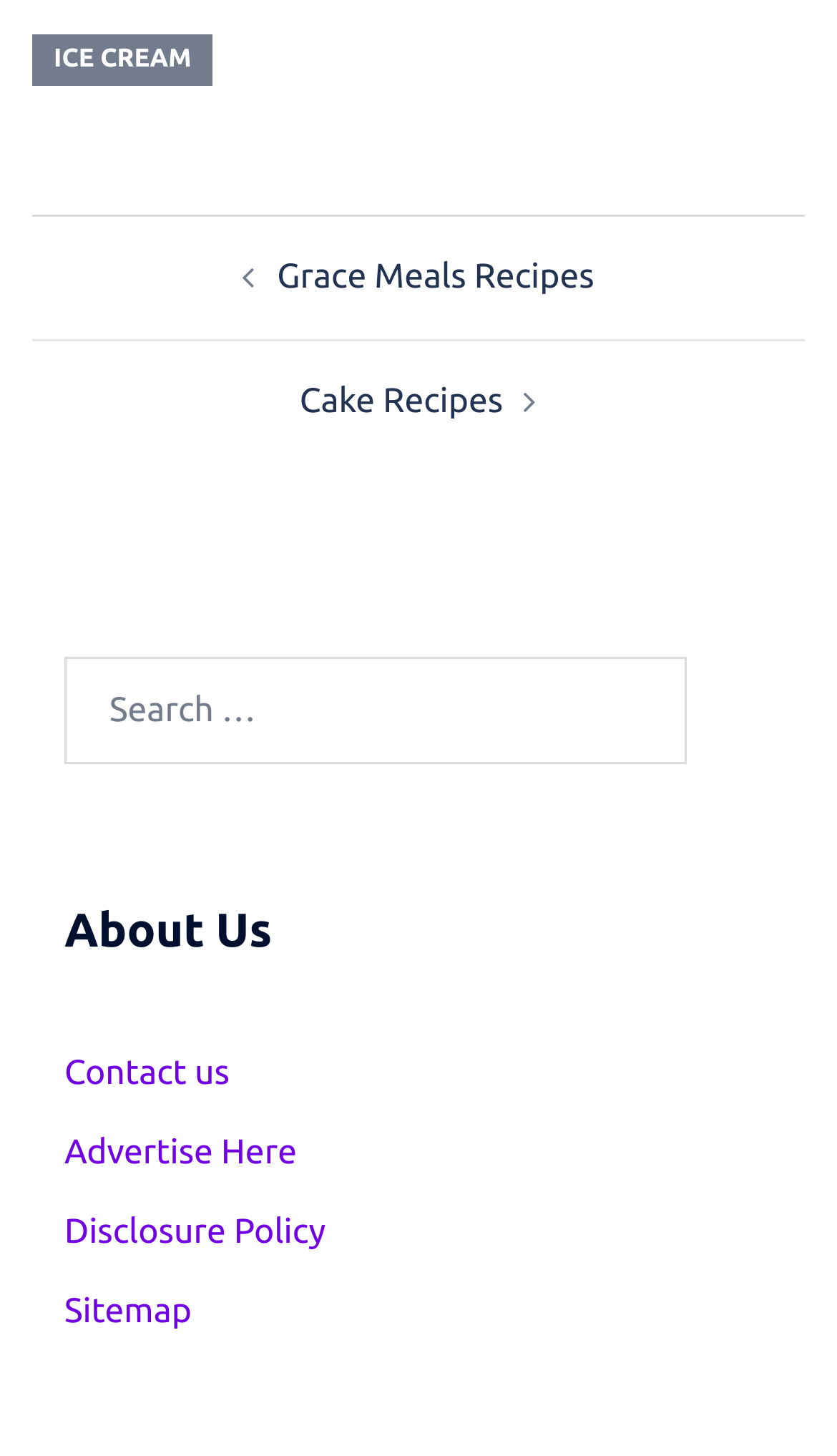How many links are there in the footer section?
Give a single word or phrase as your answer by examining the image.

5